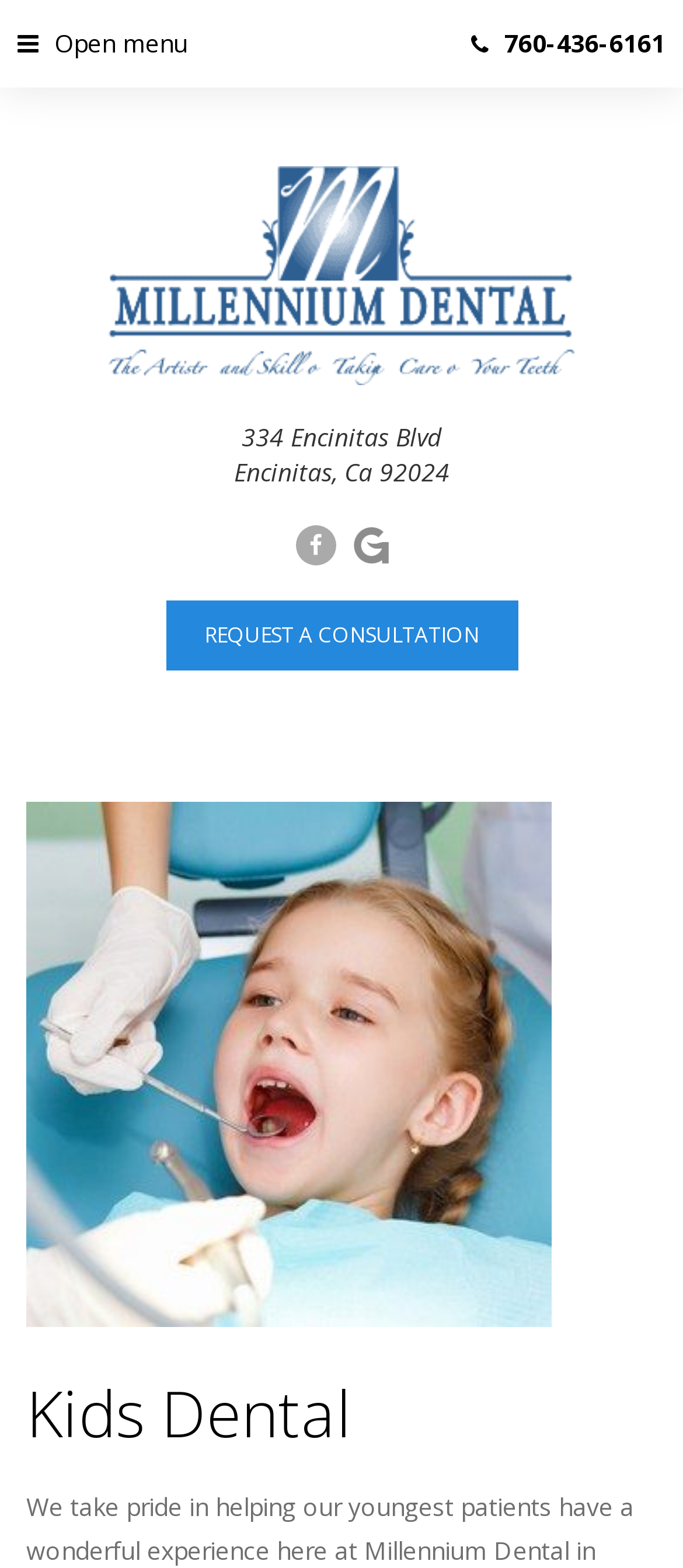Explain the webpage in detail.

The webpage is about Dr. Baha Pediatric Dentistry, a pediatric dental practice in Encinitas, CA. At the top left corner, there is a menu button labeled "Open menu". Next to it, on the top right corner, is a phone number "760-436-6161" which is a clickable link. Below the phone number, there is a logo of Millennium Dental, which is also a clickable link. 

Below the logo, the practice's address "334 Encinitas Blvd, Encinitas, Ca 92024" is displayed. On the same line, there are two social media icons, one on the left and one on the right, which are clickable links. 

Further down, there is a prominent call-to-action button "REQUEST A CONSULTATION" which is a clickable link. To the left of the button, there is a large image of a child, which takes up most of the width of the page. 

At the very bottom of the page, there is a heading "Kids Dental" which is likely the title of the page or the practice's slogan.